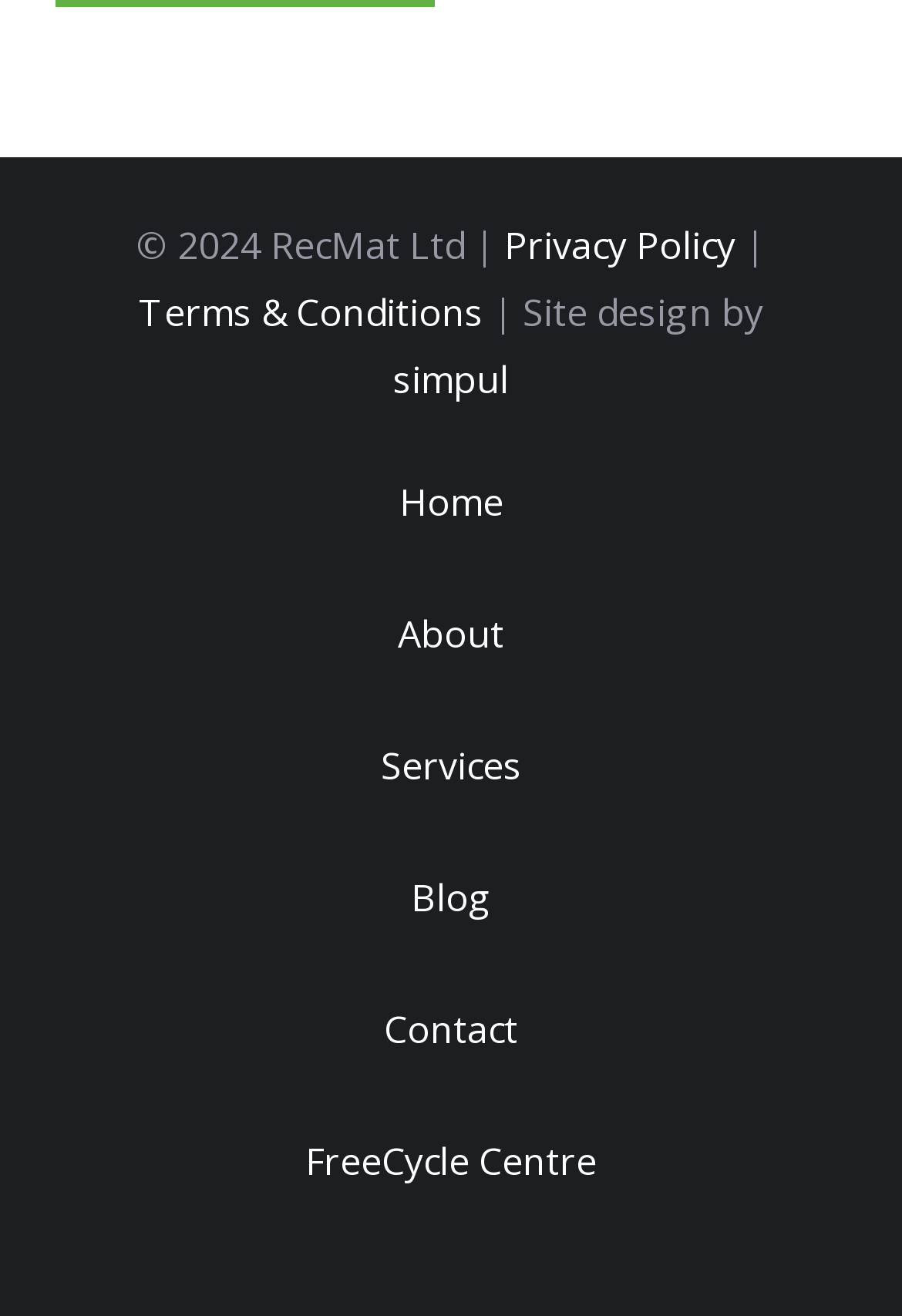Respond with a single word or short phrase to the following question: 
What is the last link in the navigation menu?

FreeCycle Centre